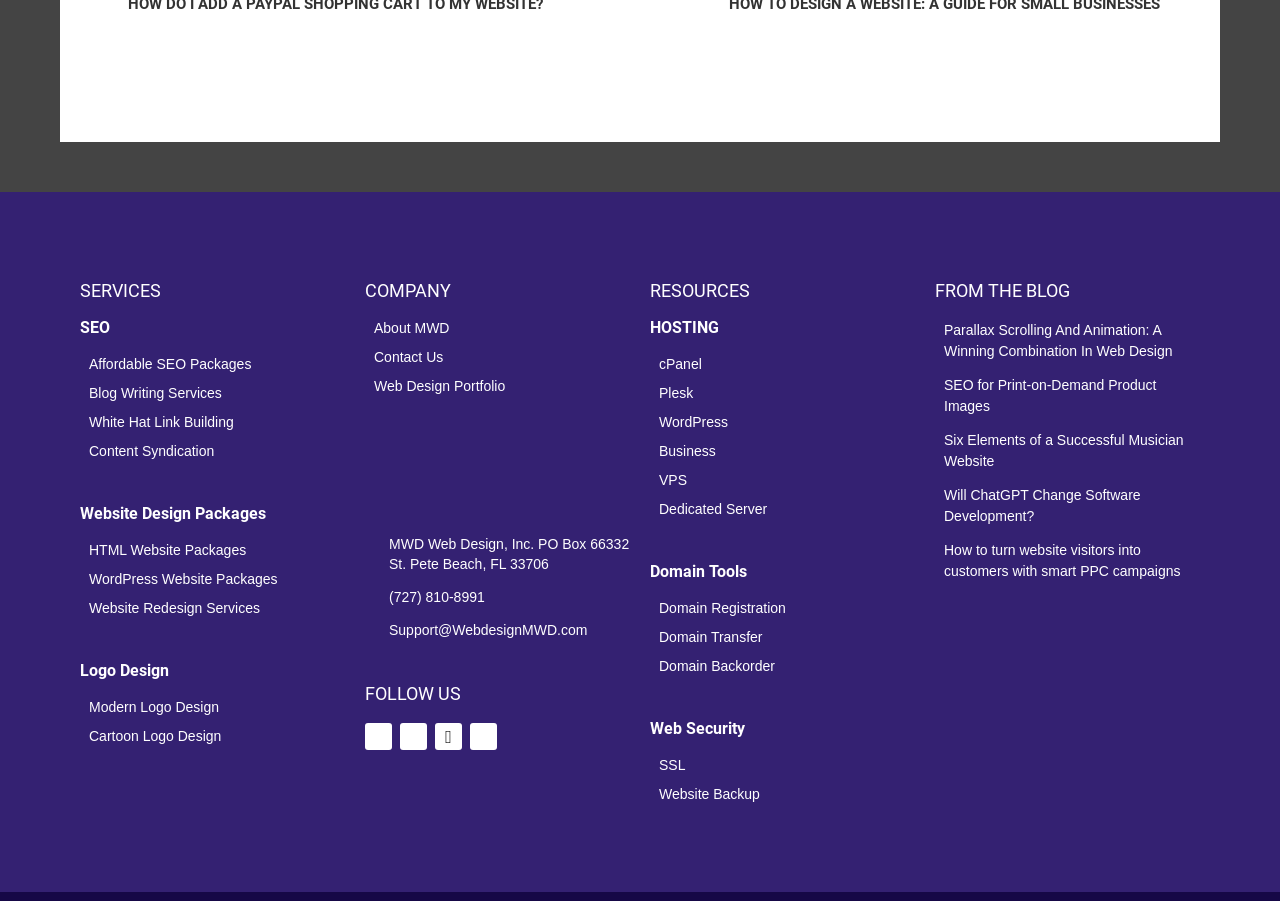Answer with a single word or phrase: 
What services are offered under SEO?

Affordable SEO Packages